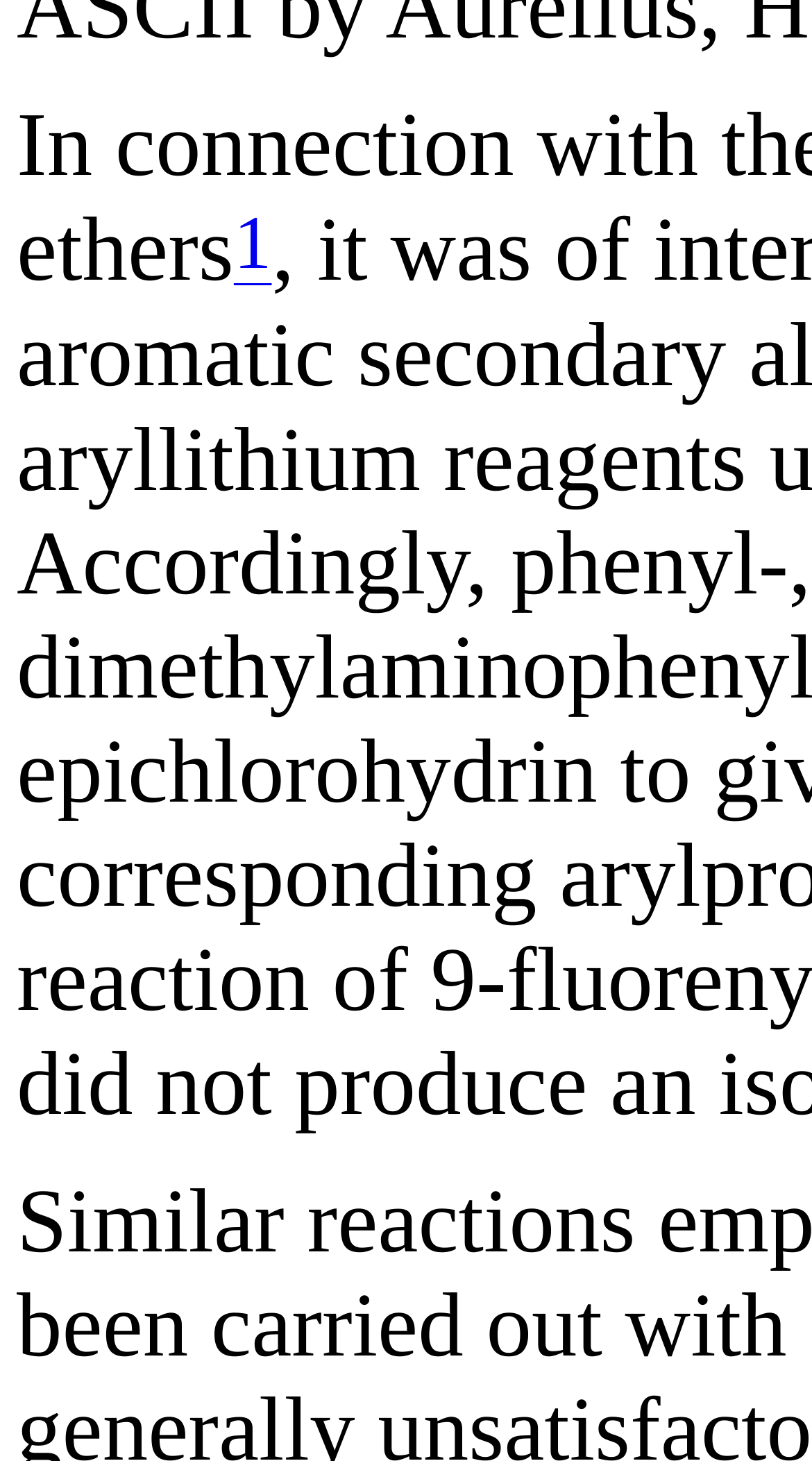Identify the bounding box of the HTML element described as: "1".

[0.288, 0.174, 0.335, 0.198]